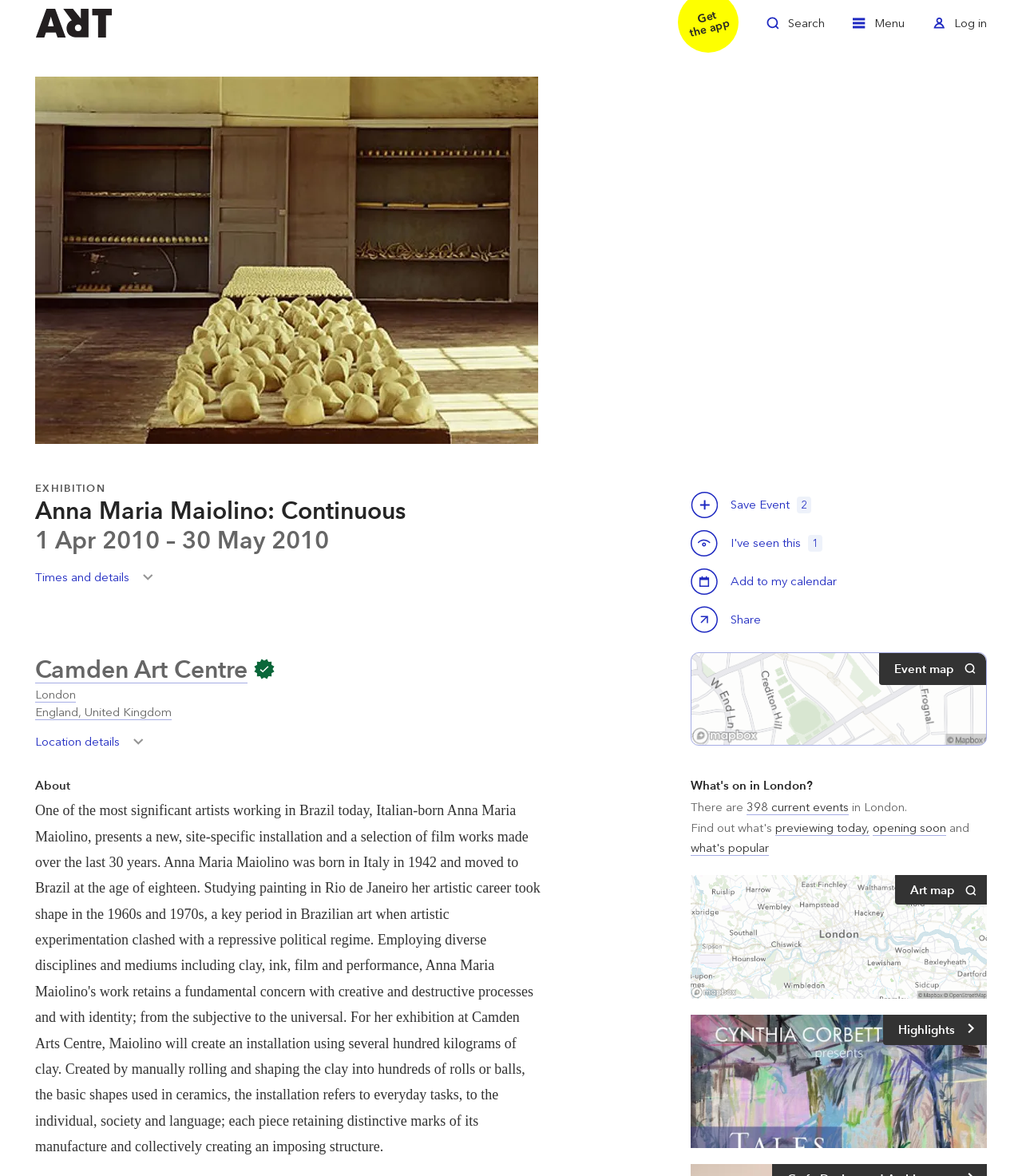Present a detailed account of what is displayed on the webpage.

The webpage is about an art exhibition titled "Anna Maria Maiolino: Continuous" at the Camden Art Centre in London. At the top left corner, there is a link to "Welcome to ArtRabbit". On the top right corner, there are three links: "Toggle Search", "Toggle Menu", and "Toggle Log in". 

Below the top navigation bar, there is a large image of the exhibition, with a "Zoom in" link on top of it. 

The main content of the webpage is divided into sections. The first section has three headings: "EXHIBITION", "Anna Maria Maiolino: Continuous", and "1 Apr 2010 – 30 May 2010". There are also two buttons: "Times and details Toggle" and "Save this event". 

The next section is about the venue, Camden Art Centre, with a link to the art centre's page and a small image. There is also a link to the location, "London England, United Kingdom". 

Below that, there is a button to toggle location details and a link to an "Event map". 

The following section is about the exhibition's details, with a heading "About". There is also a section with a heading "What's on in London?", which has a link to a page with the same title. 

The webpage also displays some statistics about events in London, including the number of current events, and provides links to previewing events, opening soon, and popular events. 

Finally, there are links to "Location map", "Art map", and "View map", as well as "Highlights" with corresponding images.